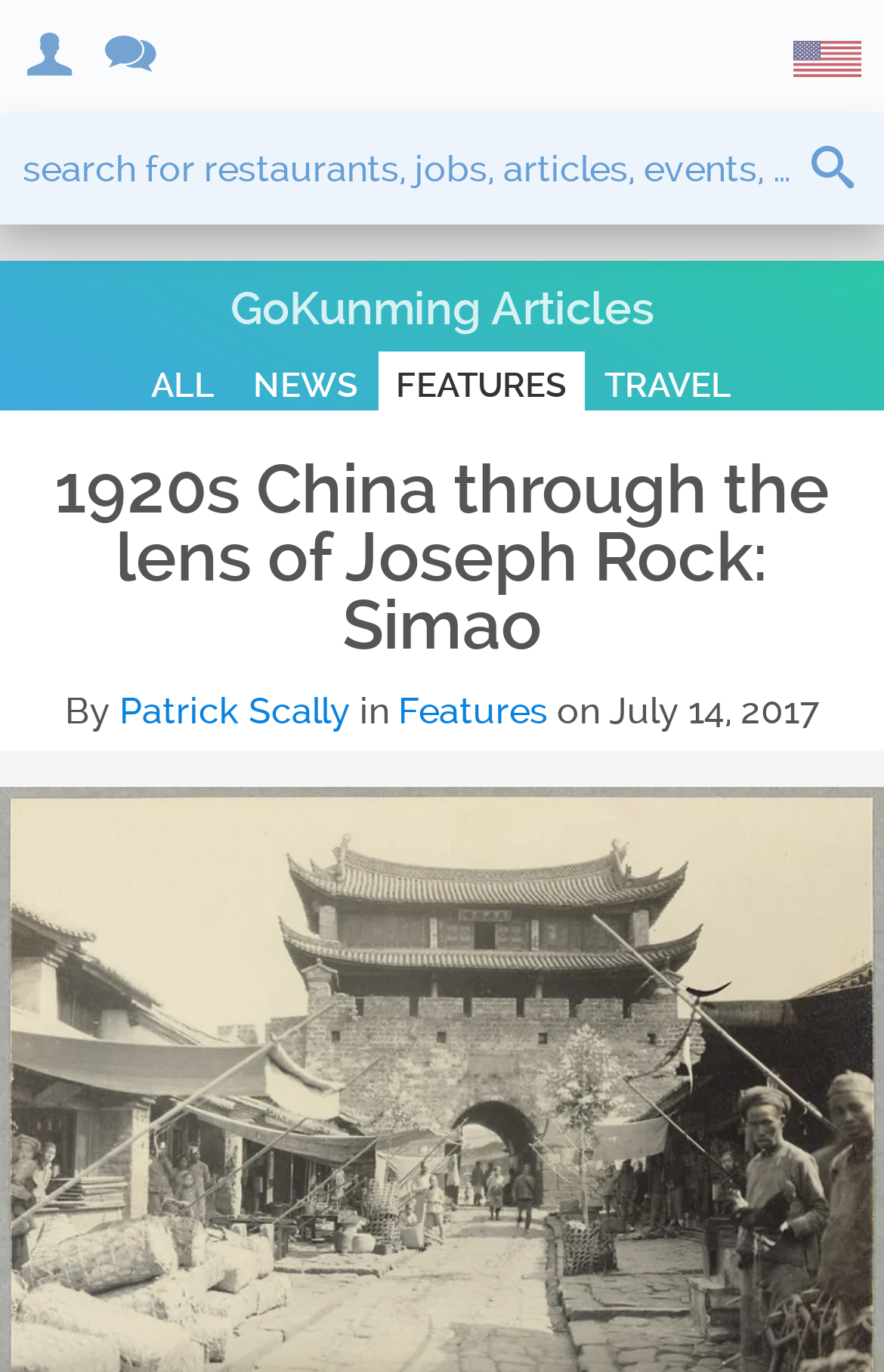Locate the bounding box coordinates of the item that should be clicked to fulfill the instruction: "read article by Patrick Scally".

[0.135, 0.502, 0.396, 0.533]